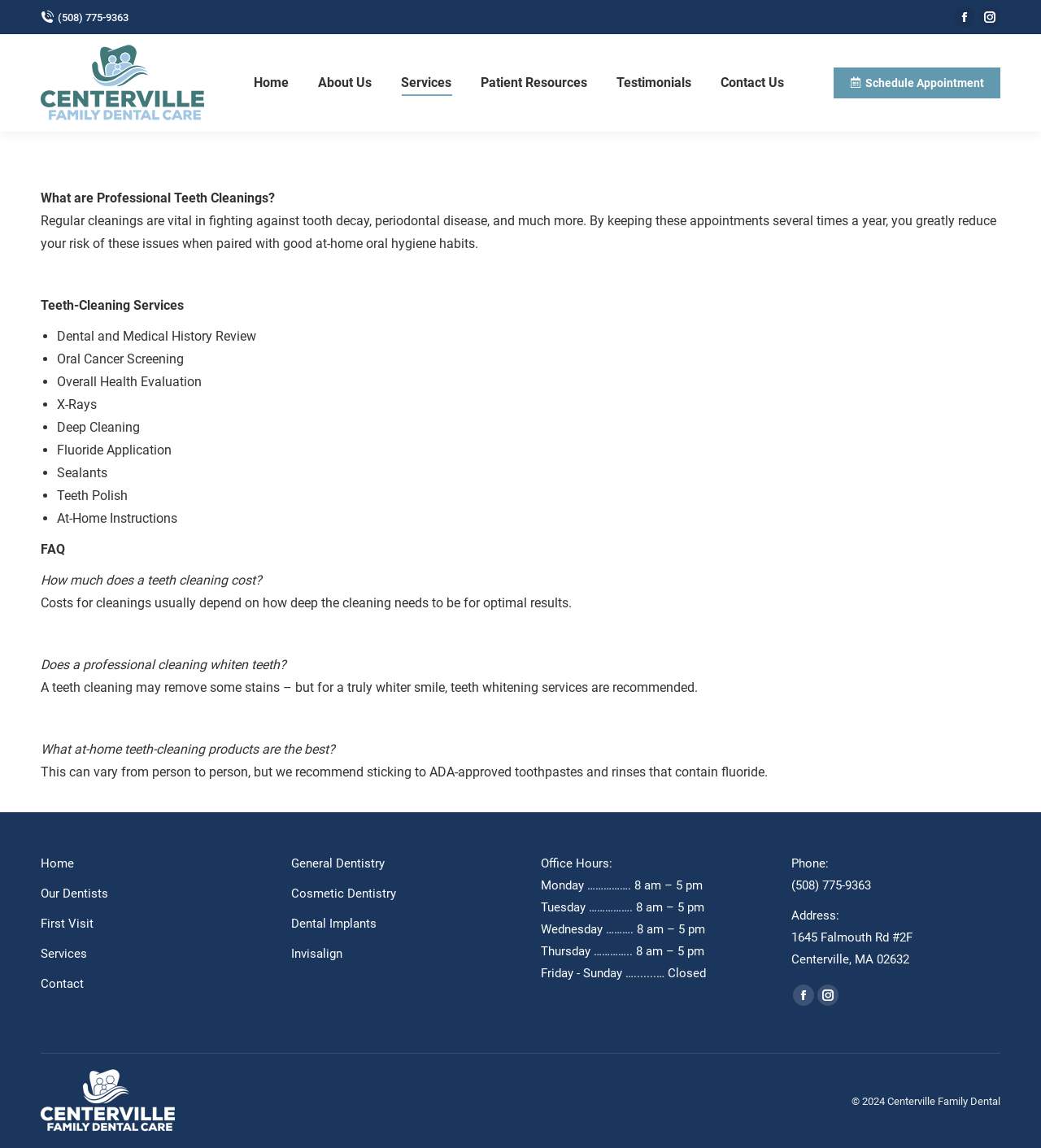What is the phone number of Centerville Family Dental?
Please look at the screenshot and answer in one word or a short phrase.

(508) 775-9363